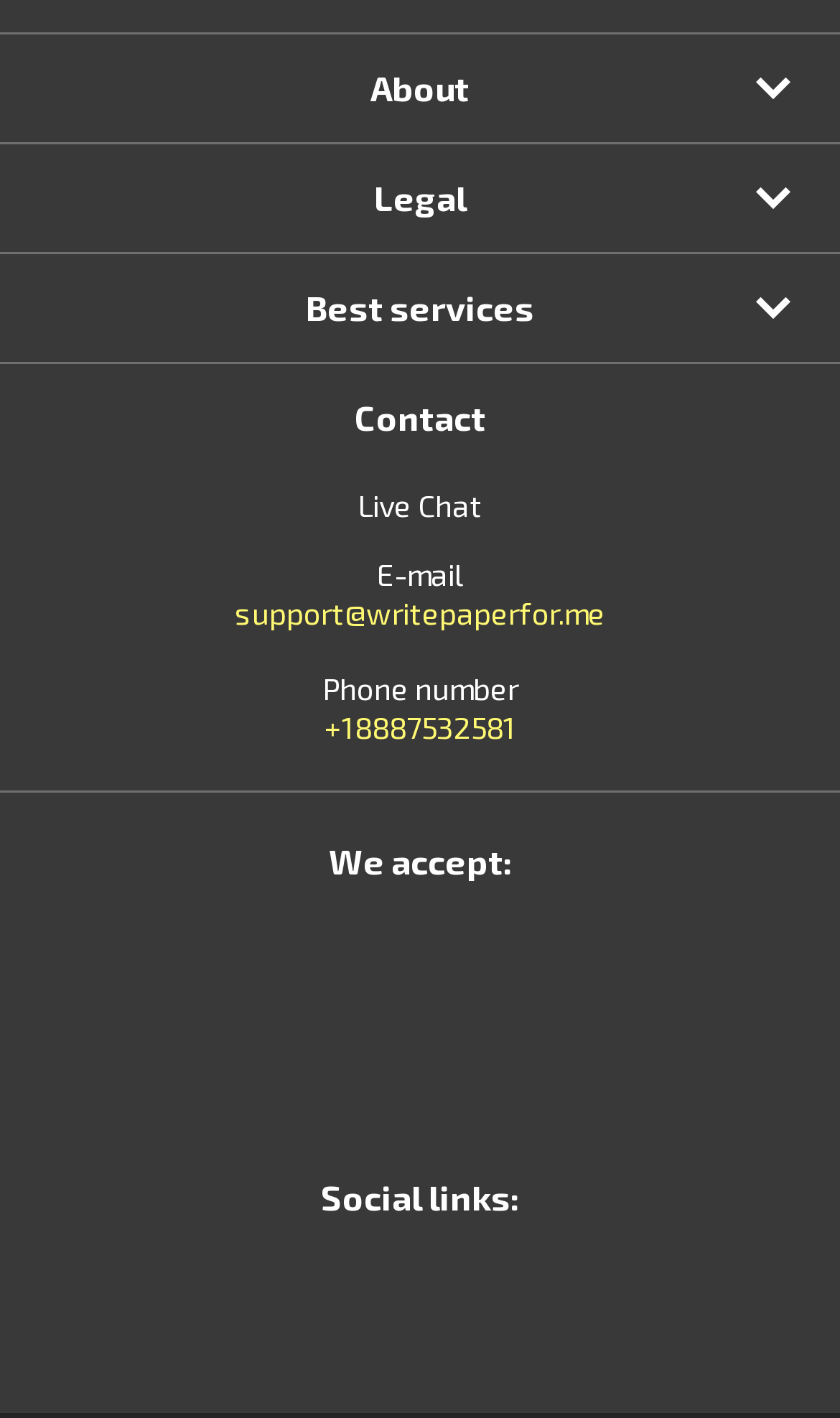Please identify the bounding box coordinates of the element's region that needs to be clicked to fulfill the following instruction: "Click on 'Customer Reviews'". The bounding box coordinates should consist of four float numbers between 0 and 1, i.e., [left, top, right, bottom].

[0.347, 0.023, 0.653, 0.072]